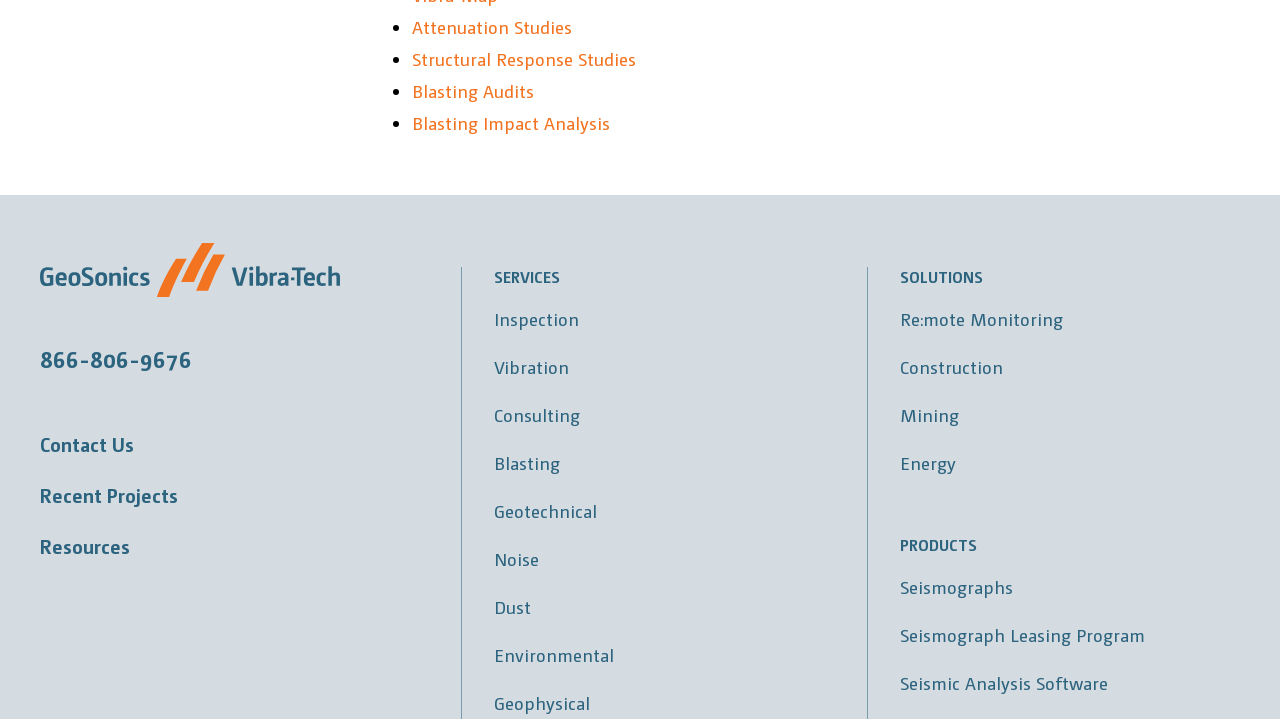Determine the bounding box coordinates of the clickable region to carry out the instruction: "Contact Us".

[0.031, 0.593, 0.335, 0.642]